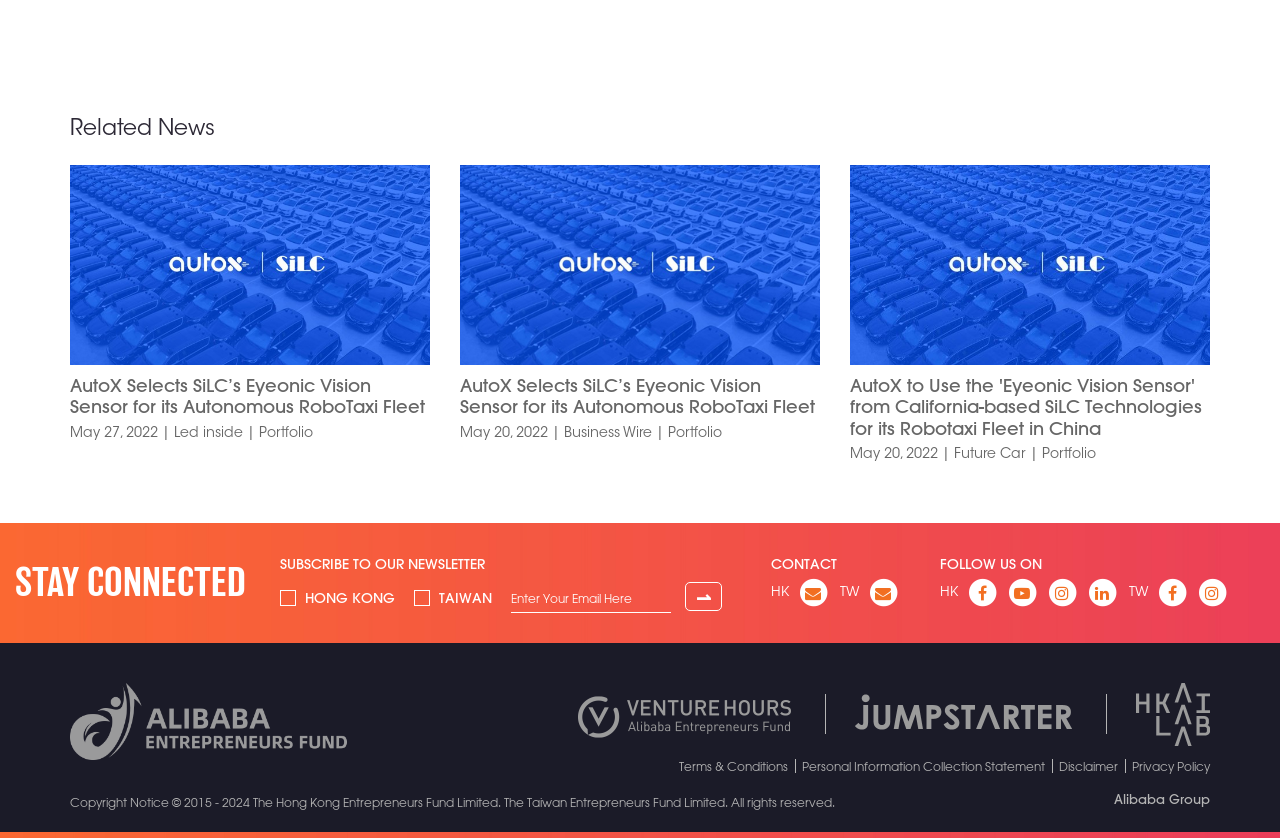What is the topic of the news articles listed?
Give a detailed explanation using the information visible in the image.

The news articles listed have titles that mention AutoX and SiLC, suggesting that the topic of these articles is related to these companies, possibly their partnership or collaboration.